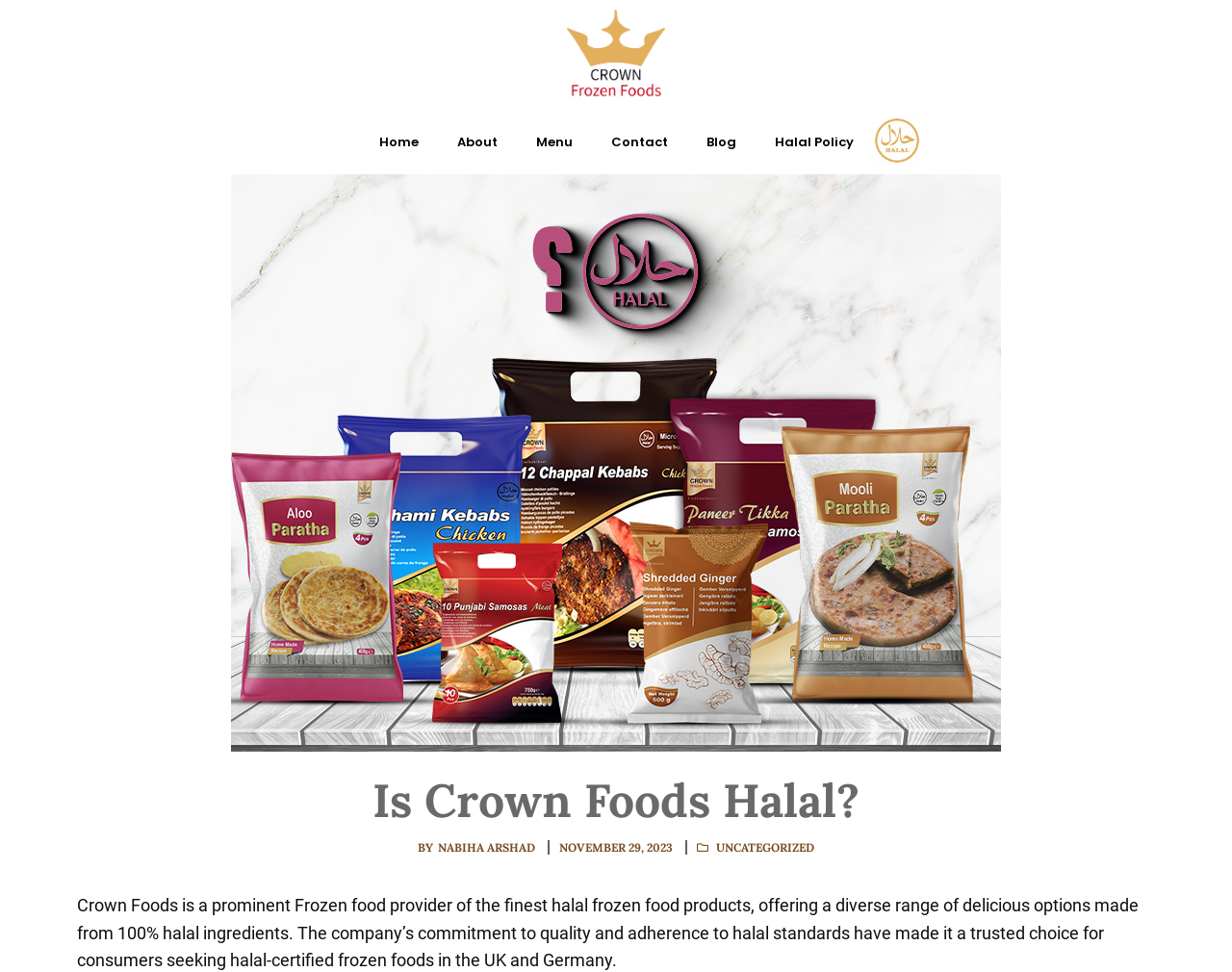Please locate the bounding box coordinates of the element that should be clicked to achieve the given instruction: "Click the Send button".

None